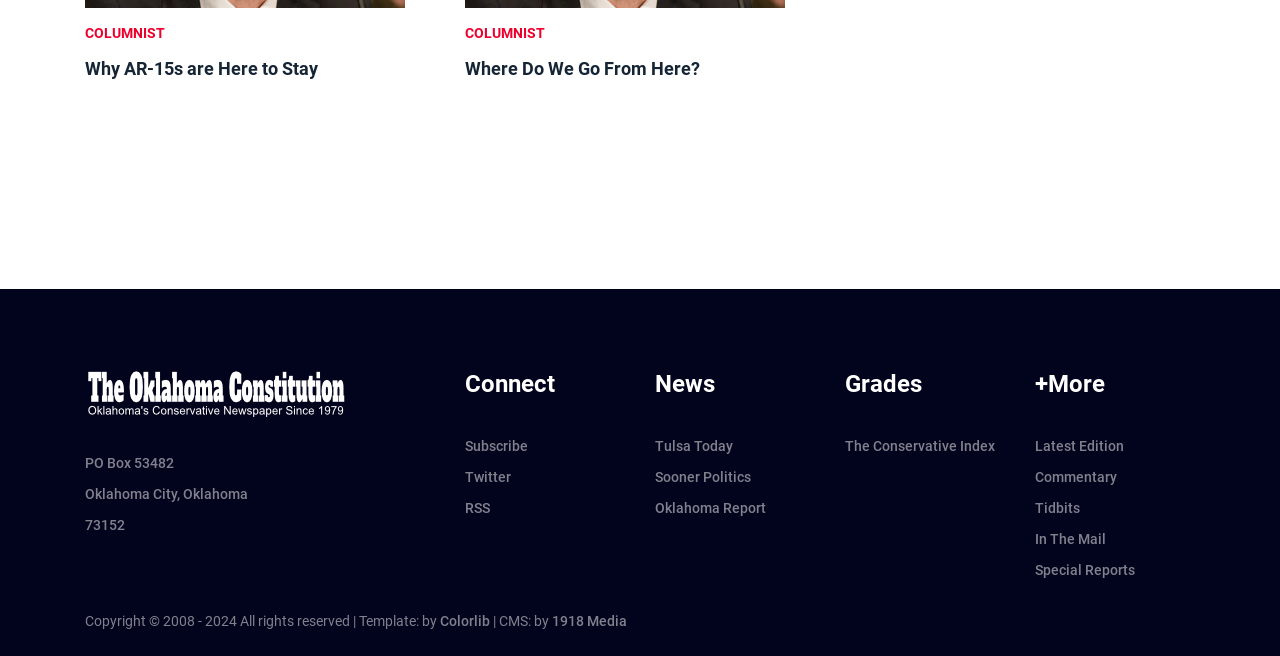What is the topic of the first article?
Give a one-word or short phrase answer based on the image.

AR-15s